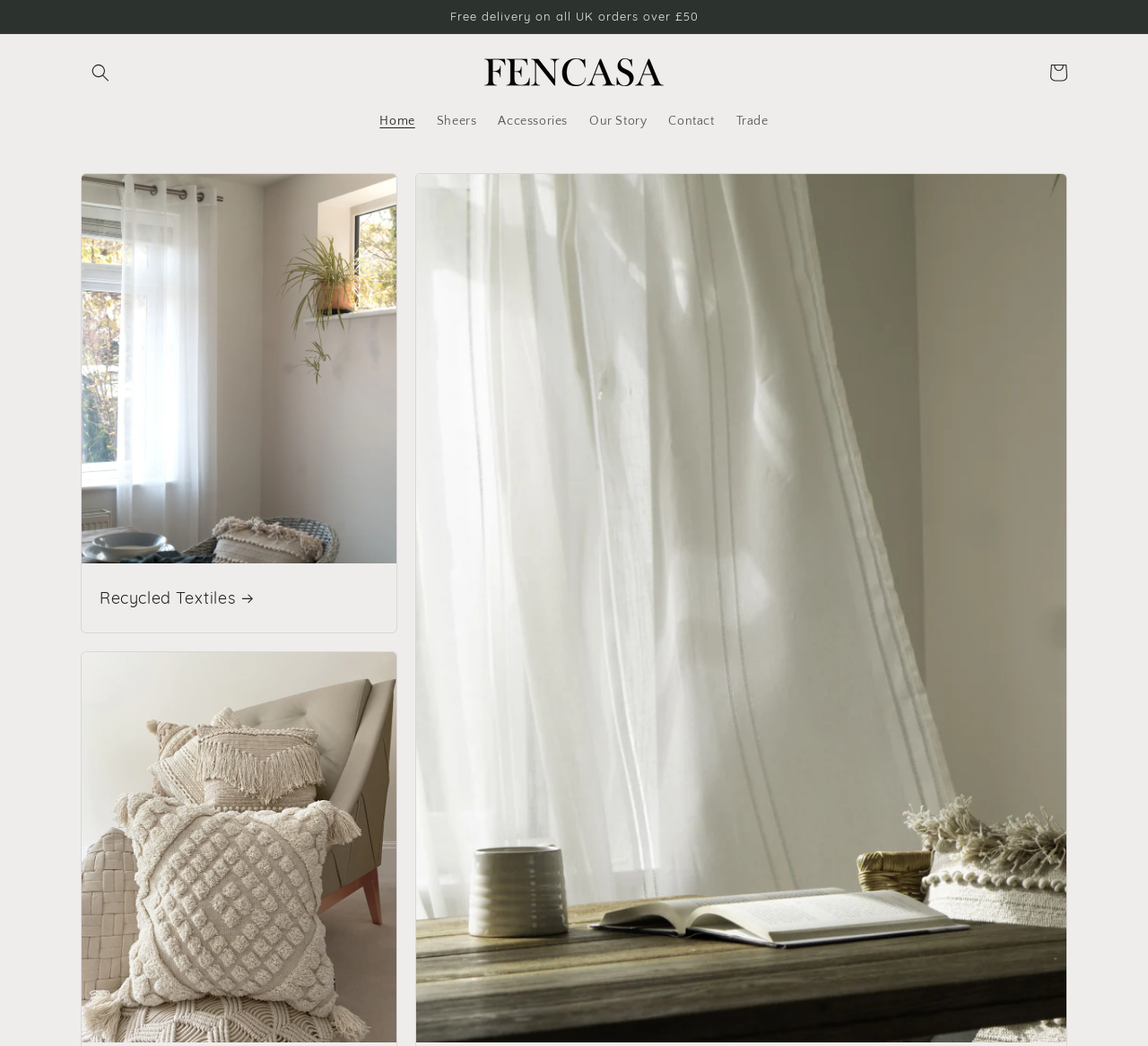What is the minimum order value for free delivery in the UK?
Kindly offer a comprehensive and detailed response to the question.

The announcement region at the top of the webpage states 'Free delivery on all UK orders over £50', indicating that the minimum order value for free delivery in the UK is £50.